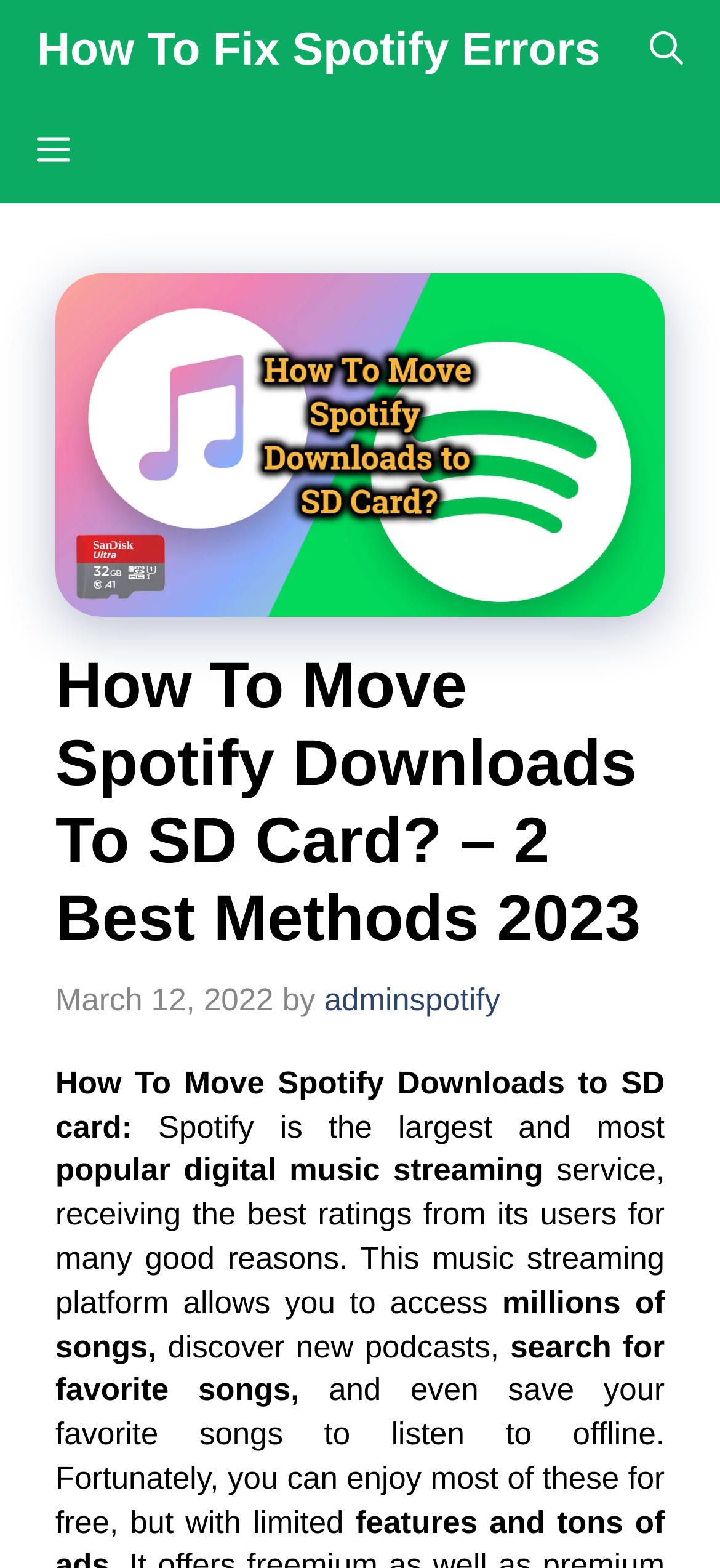Respond with a single word or phrase to the following question: What is the main topic of the article?

Moving Spotify downloads to SD card